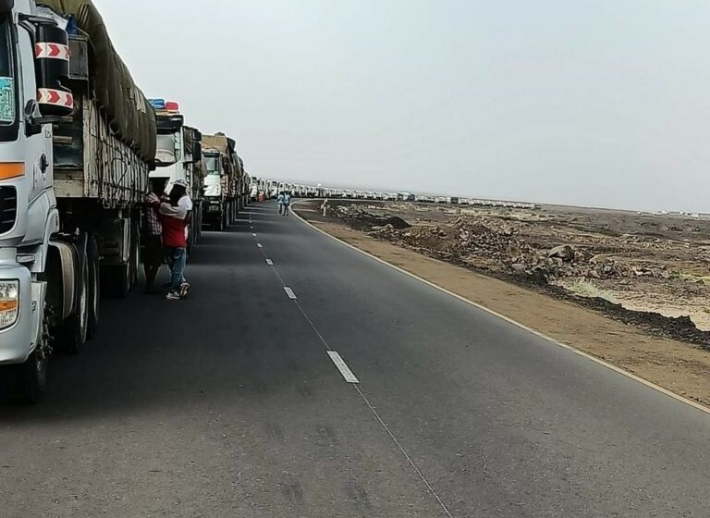What is the atmosphere in the image?
Using the image, give a concise answer in the form of a single word or short phrase.

Somber